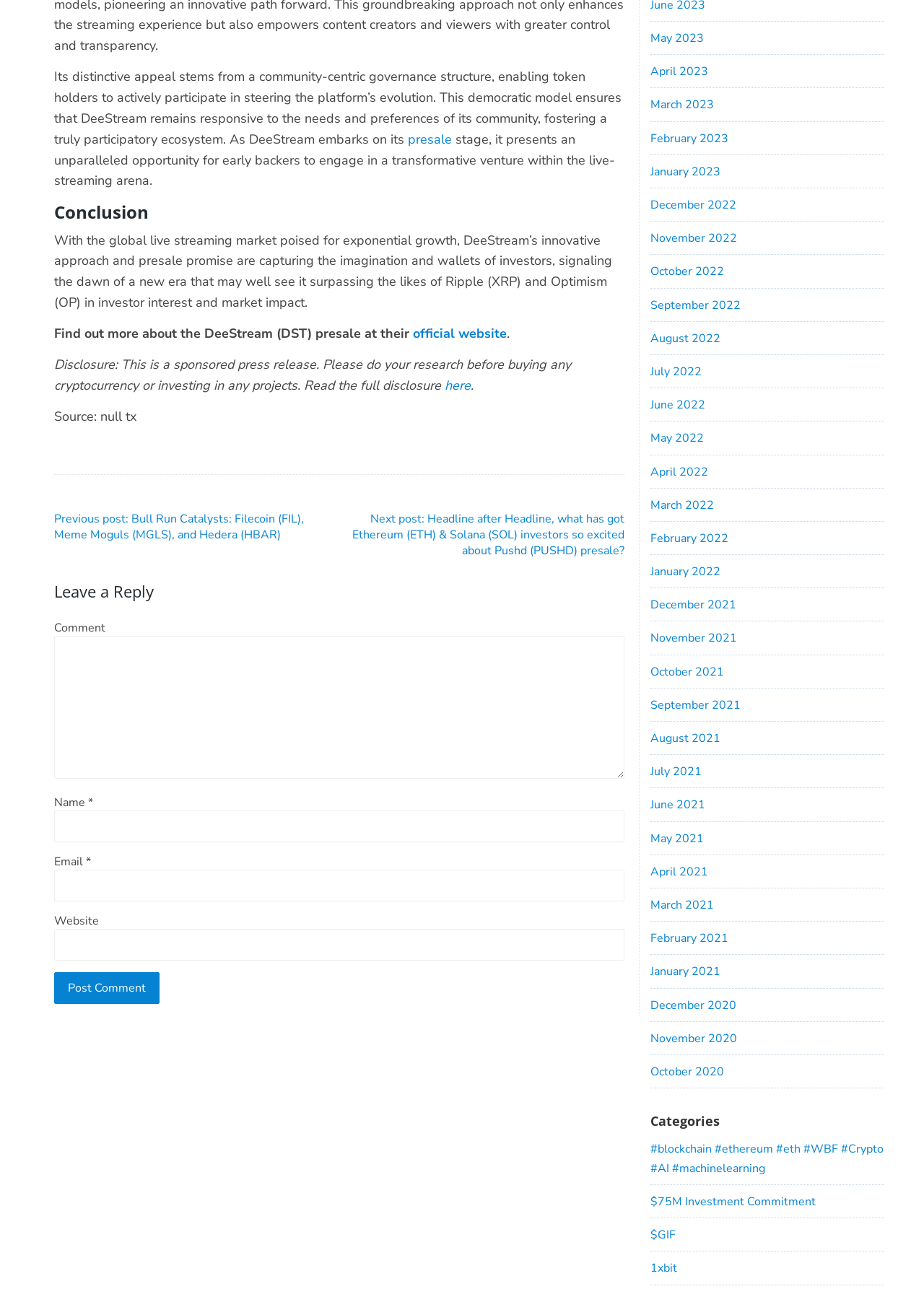What is the purpose of the 'Post Comment' button?
Please provide a single word or phrase based on the screenshot.

To submit a comment